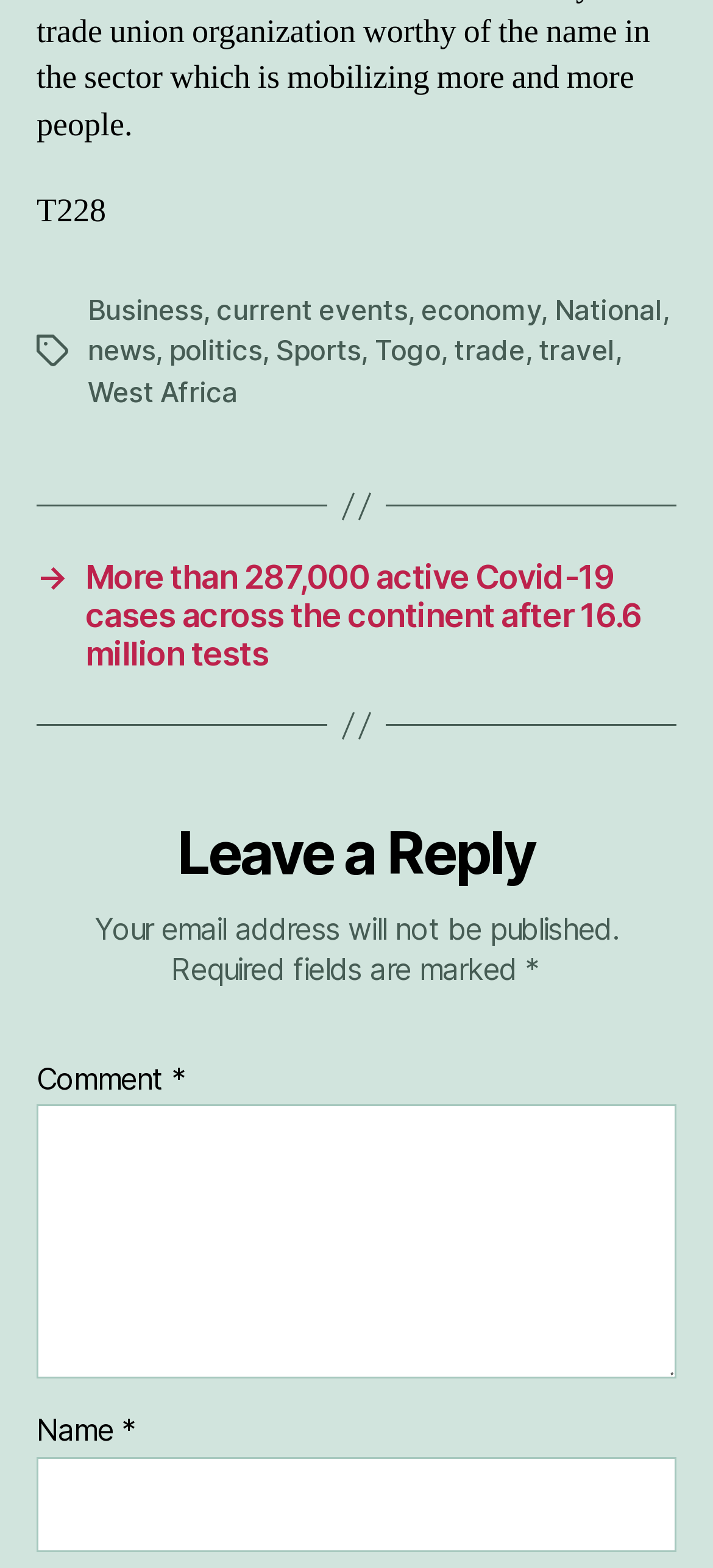Determine the bounding box coordinates of the clickable region to carry out the instruction: "Leave a reply".

[0.051, 0.521, 0.949, 0.568]